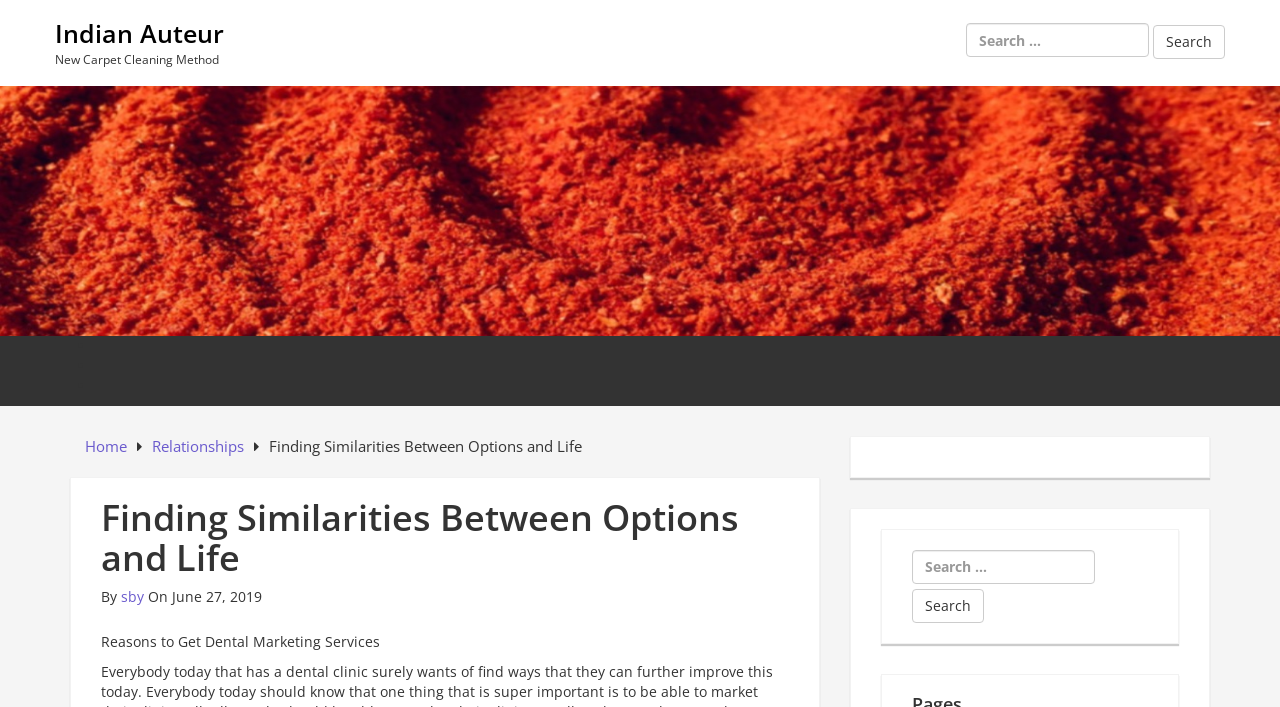Find the bounding box coordinates of the element to click in order to complete this instruction: "Go to Home". The bounding box coordinates must be four float numbers between 0 and 1, denoted as [left, top, right, bottom].

[0.066, 0.616, 0.099, 0.645]